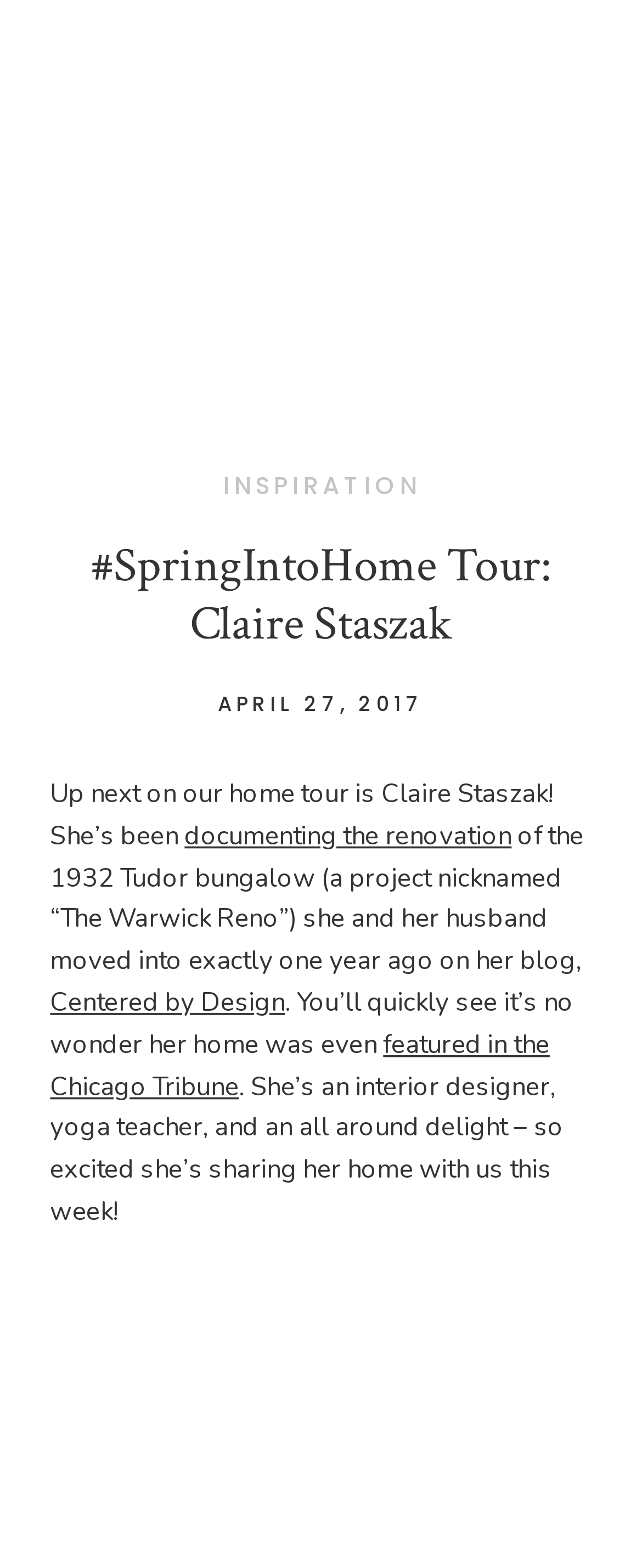Respond to the following question with a brief word or phrase:
How long has Claire Staszak lived in her current home?

One year